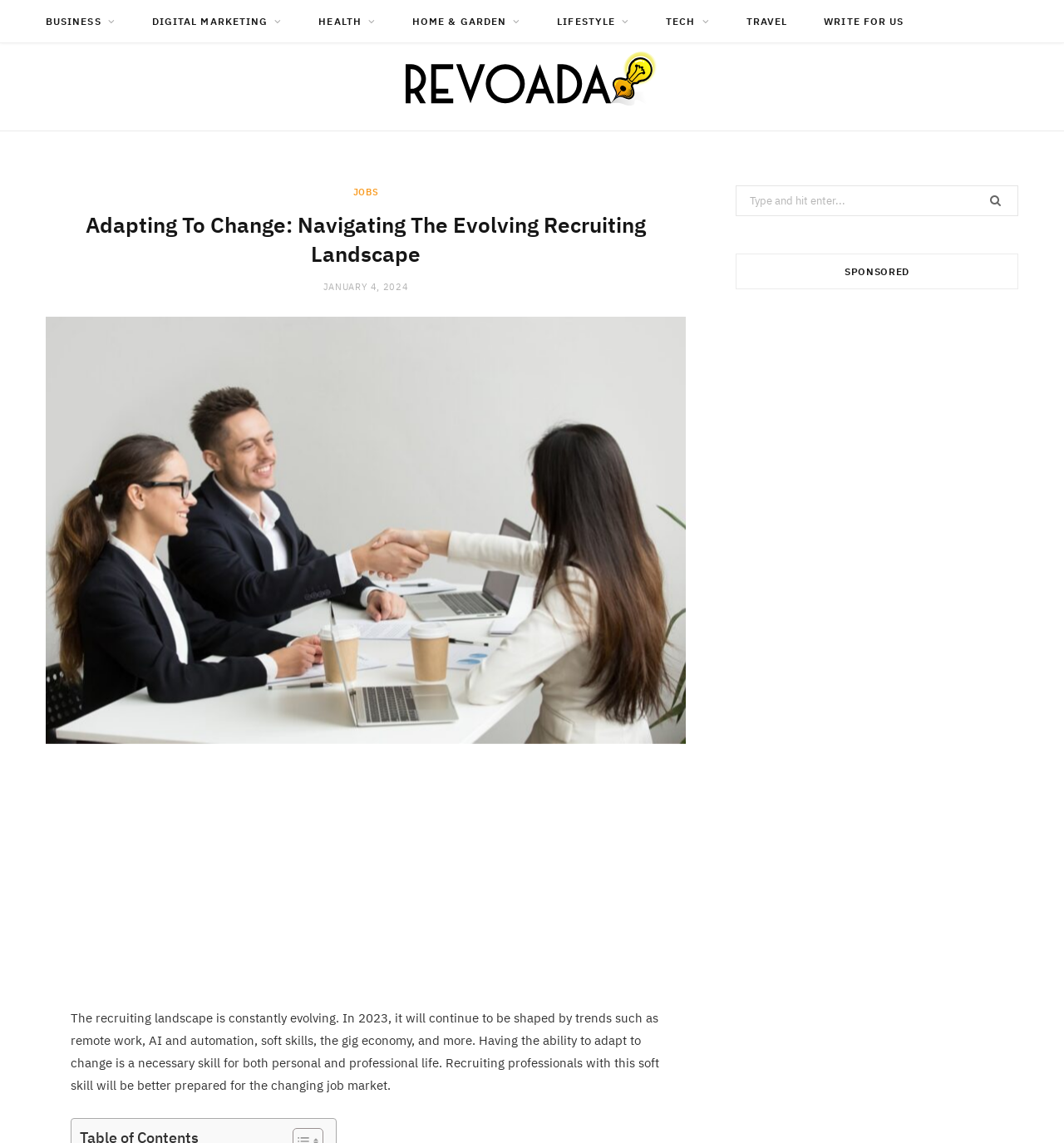Please specify the bounding box coordinates of the region to click in order to perform the following instruction: "Write for us".

[0.759, 0.0, 0.865, 0.038]